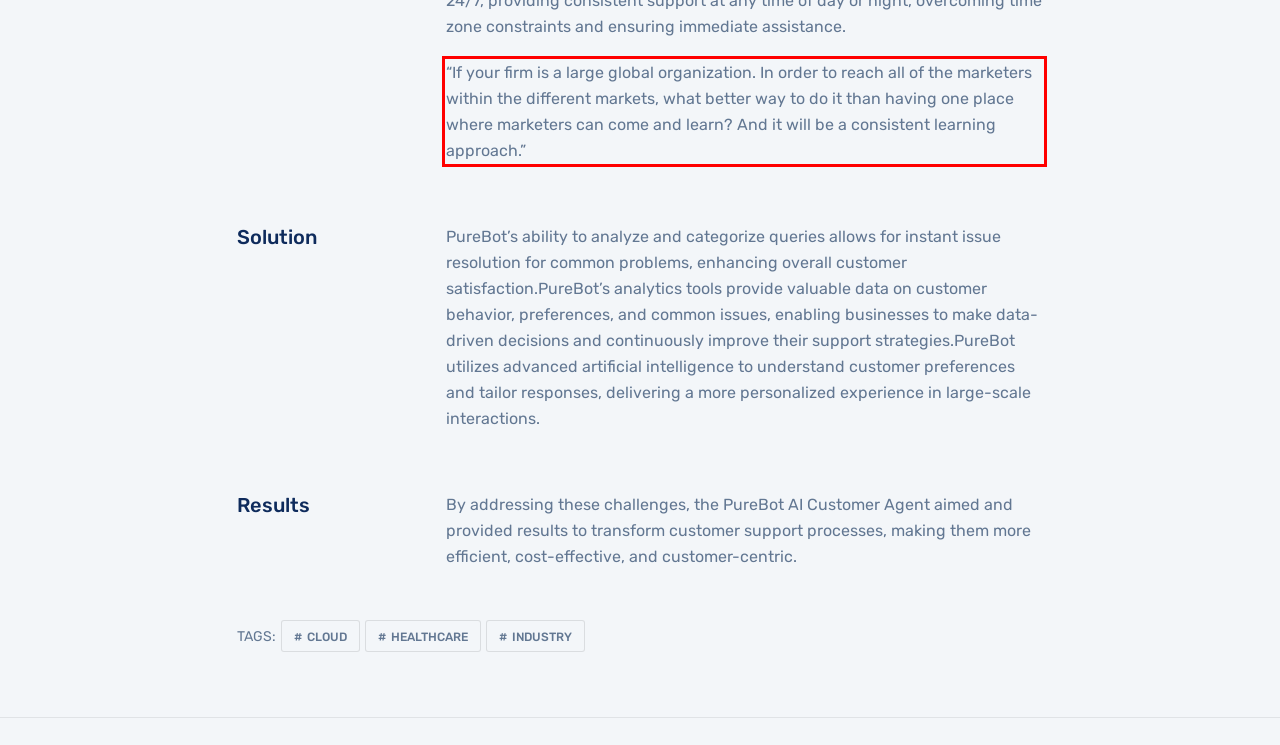Analyze the screenshot of the webpage and extract the text from the UI element that is inside the red bounding box.

“If your firm is a large global organization. In order to reach all of the marketers within the different markets, what better way to do it than having one place where marketers can come and learn? And it will be a consistent learning approach.”